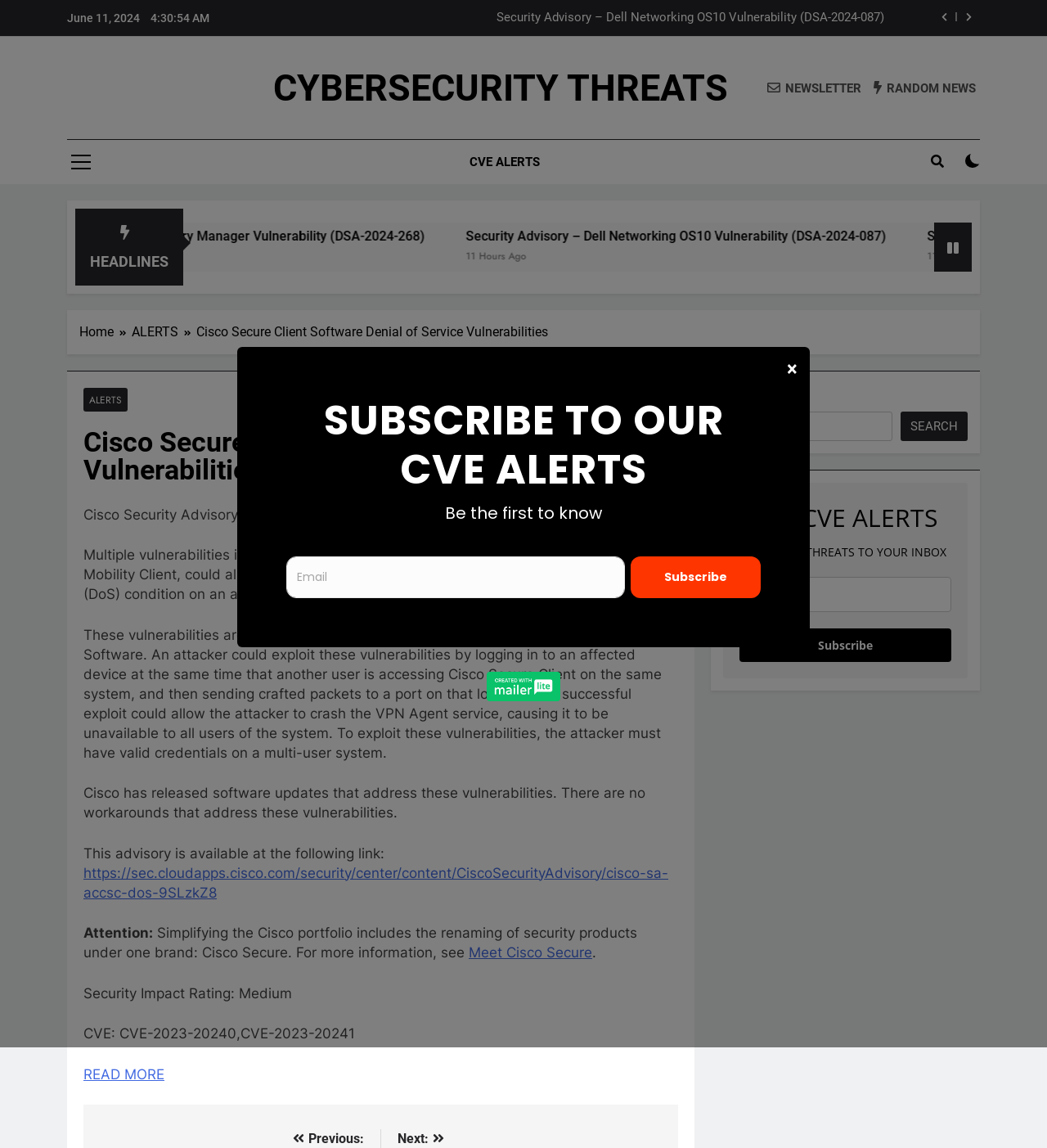Please find the bounding box for the following UI element description. Provide the coordinates in (top-left x, top-left y, bottom-right x, bottom-right y) format, with values between 0 and 1: 10 hours ago10 hours ago

[0.236, 0.215, 0.295, 0.229]